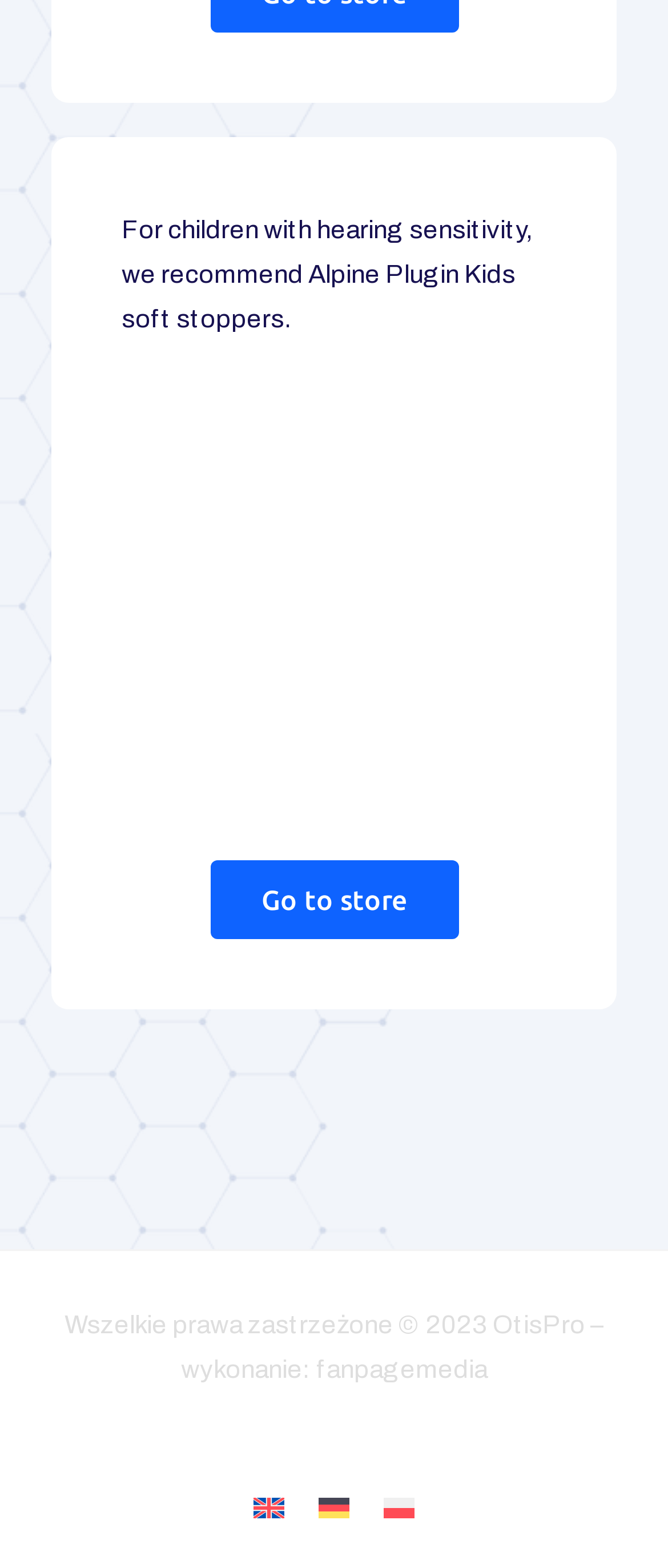What is the purpose of the 'fanpagemedia' link?
Using the image, respond with a single word or phrase.

To visit fanpagemedia